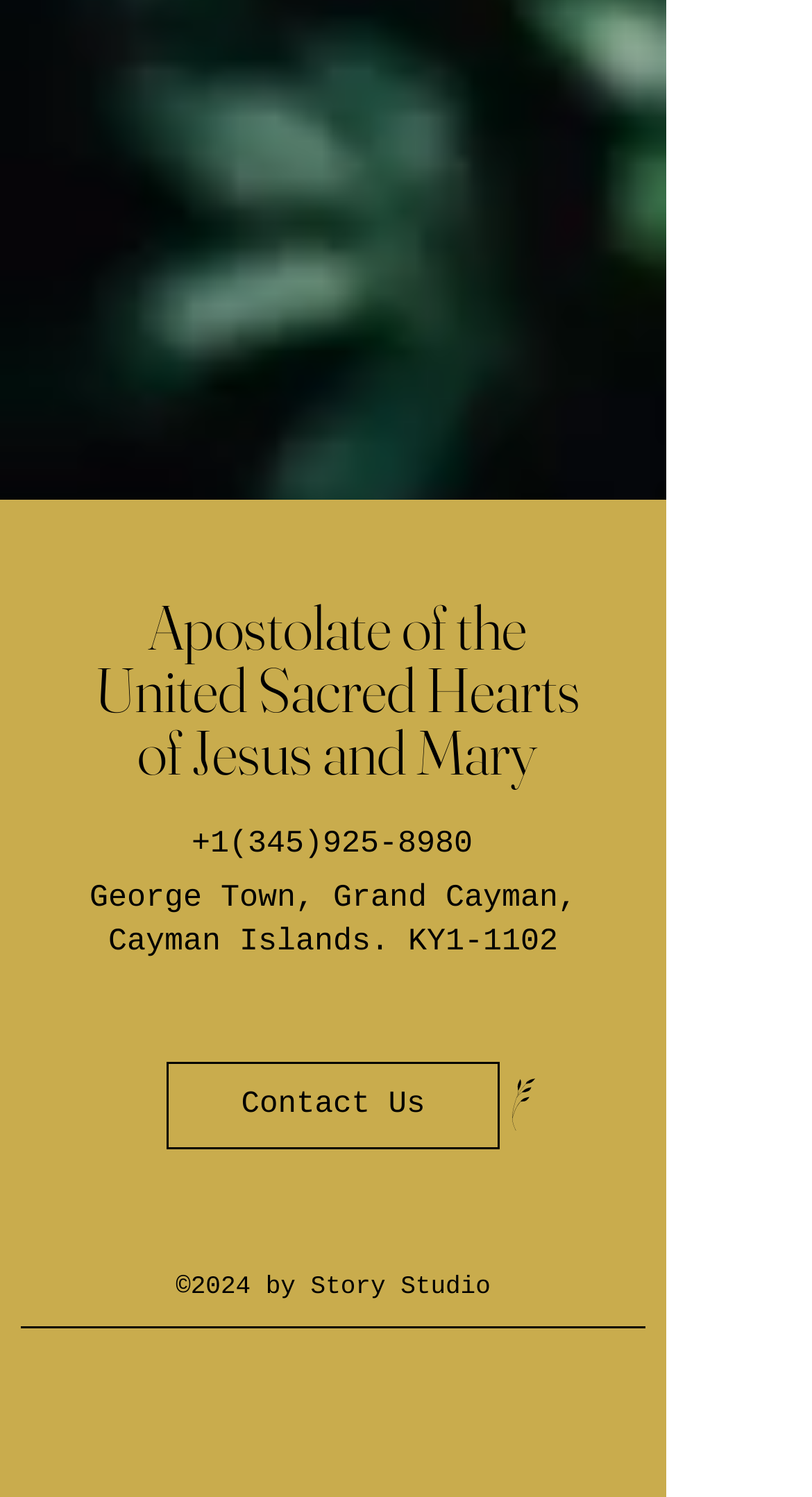Locate and provide the bounding box coordinates for the HTML element that matches this description: "Story Studio".

[0.383, 0.85, 0.604, 0.869]